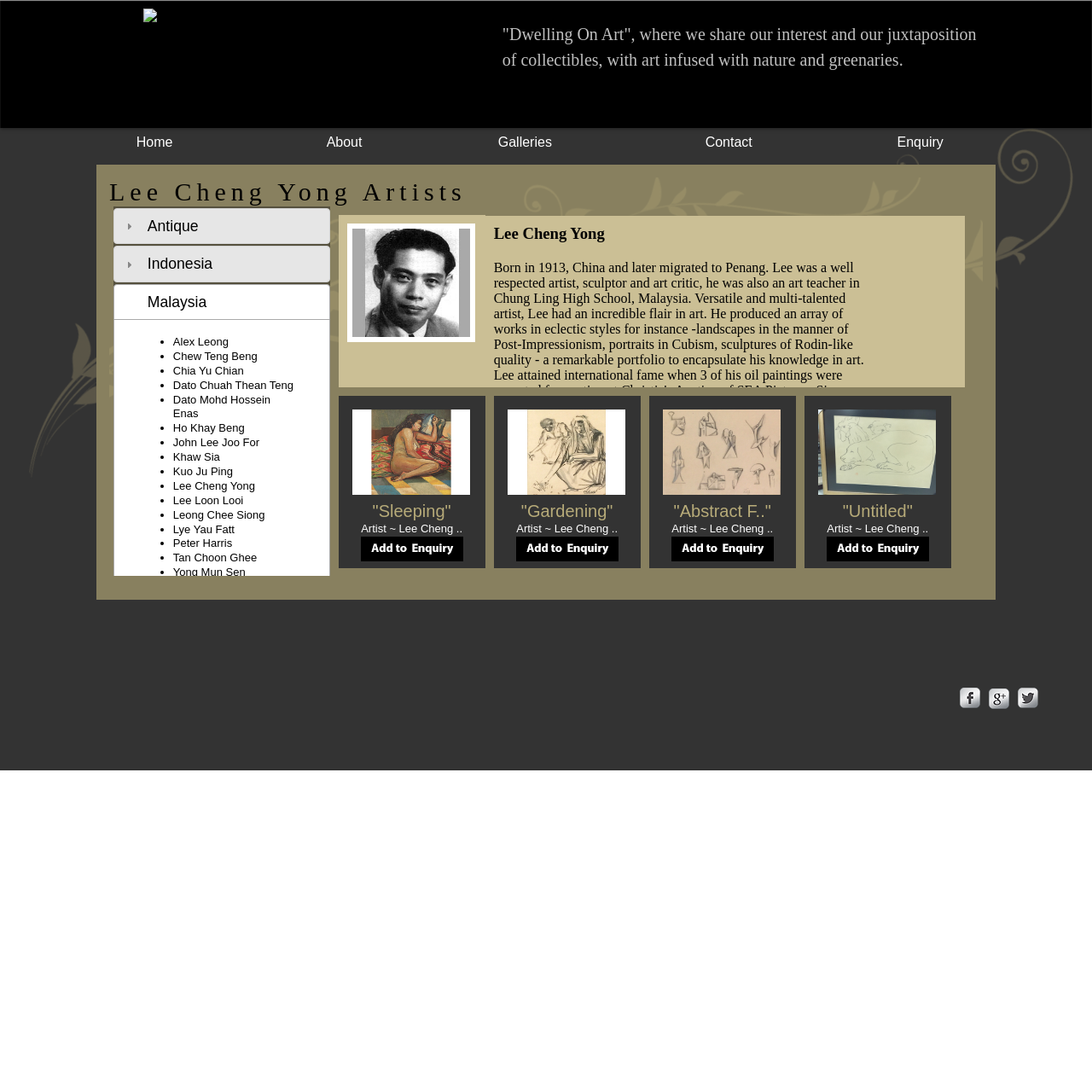Using the provided element description: "Alex Leong", identify the bounding box coordinates. The coordinates should be four floats between 0 and 1 in the order [left, top, right, bottom].

[0.158, 0.307, 0.209, 0.319]